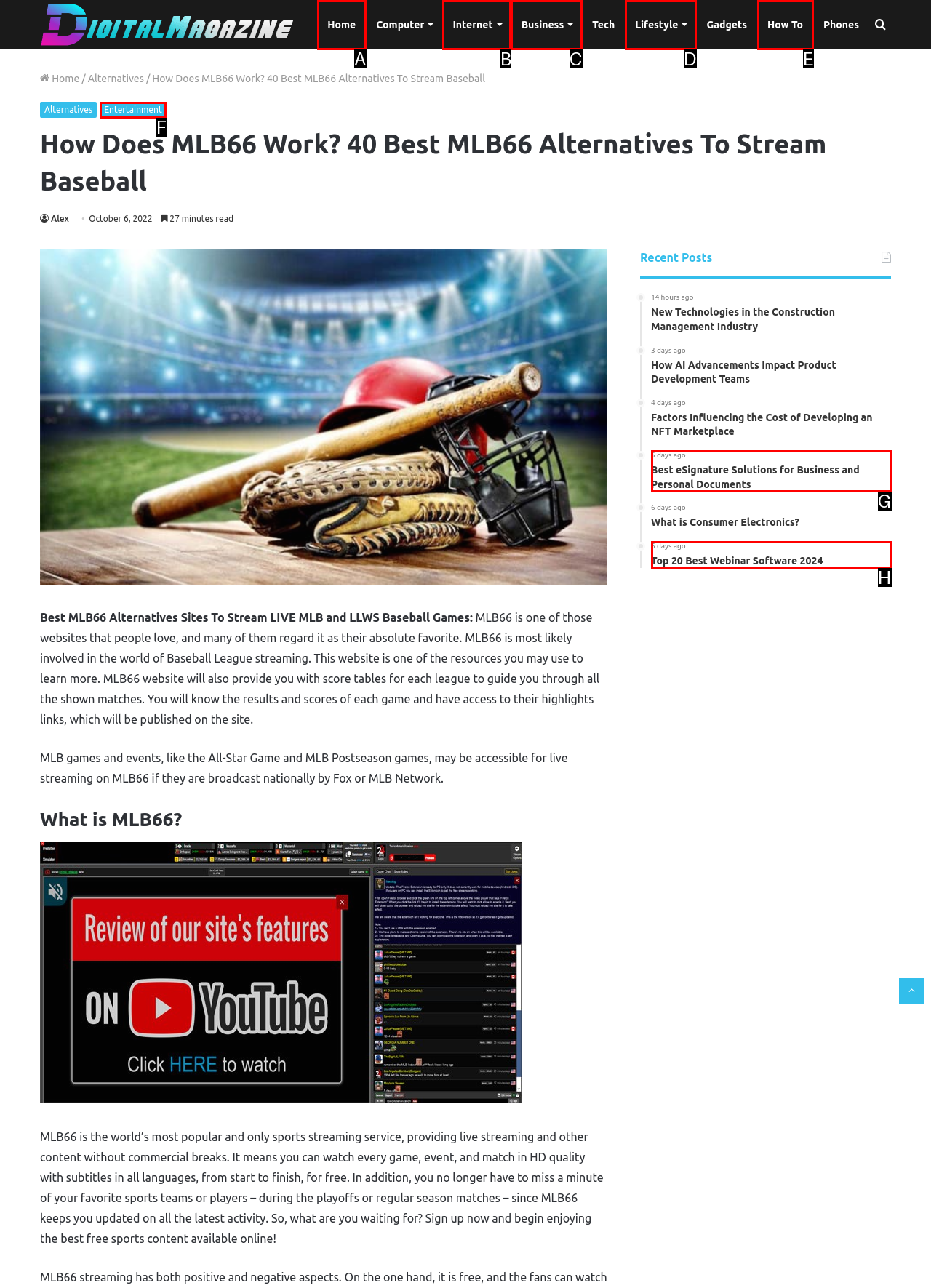From the given options, choose the HTML element that aligns with the description: Entertainment. Respond with the letter of the selected element.

F